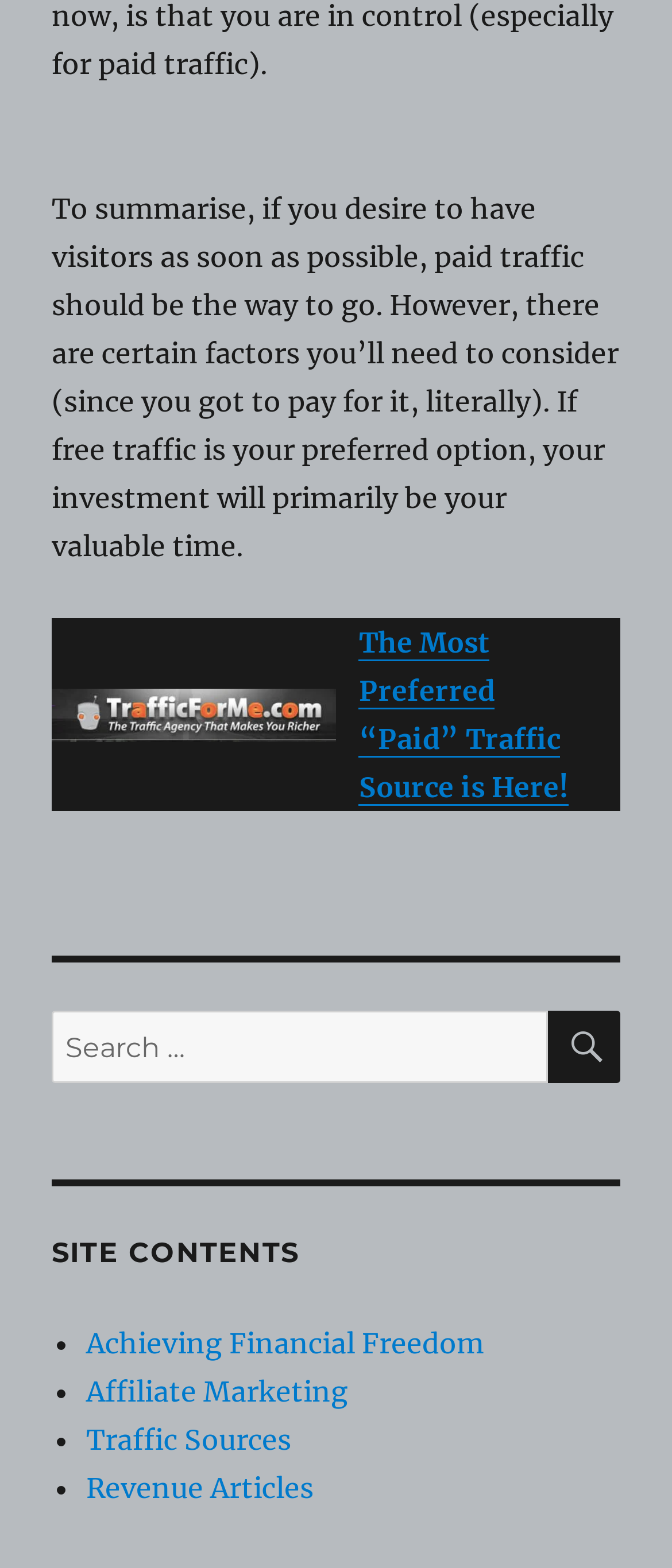From the element description: "Revenue Articles", extract the bounding box coordinates of the UI element. The coordinates should be expressed as four float numbers between 0 and 1, in the order [left, top, right, bottom].

[0.128, 0.647, 0.41, 0.666]